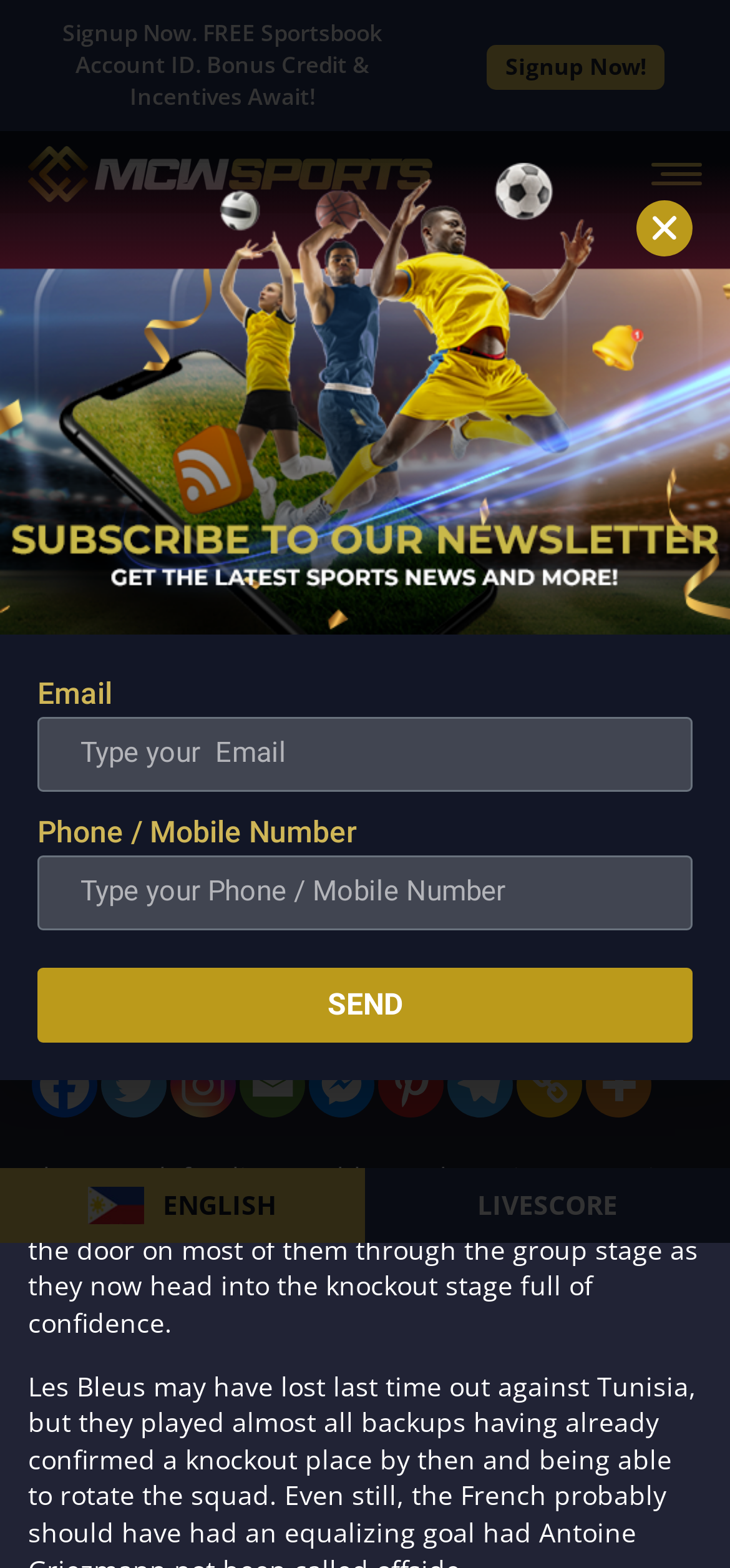Specify the bounding box coordinates of the area to click in order to execute this command: 'Subscribe to the newsletter'. The coordinates should consist of four float numbers ranging from 0 to 1, and should be formatted as [left, top, right, bottom].

[0.051, 0.457, 0.949, 0.505]